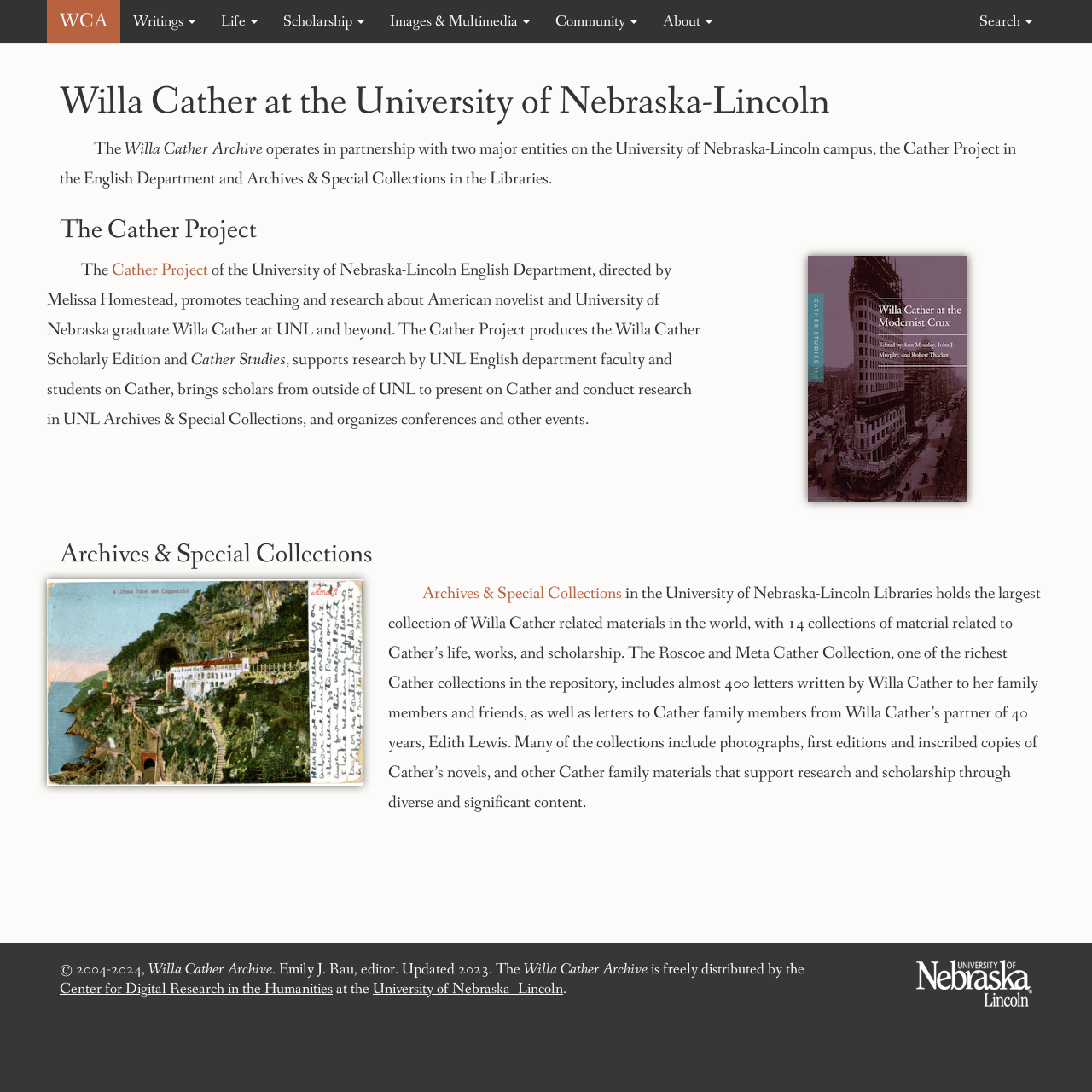How many major entities does the archive operate in partnership with?
Please provide a full and detailed response to the question.

The archive operates in partnership with two major entities on the University of Nebraska-Lincoln campus, which are the Cather Project in the English Department and Archives & Special Collections in the Libraries, as stated in the StaticText.